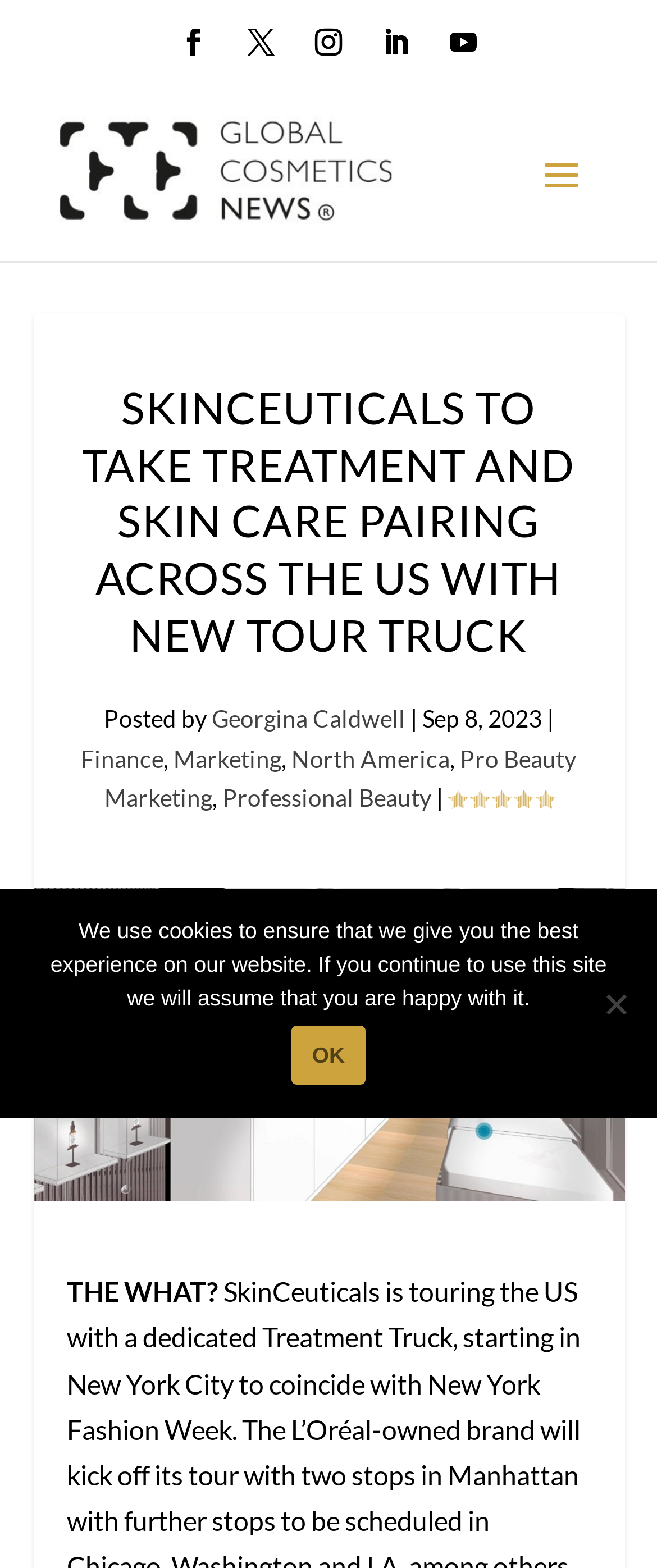Give a succinct answer to this question in a single word or phrase: 
What is the category of the article?

Finance, Marketing, North America, Pro Beauty Marketing, Professional Beauty